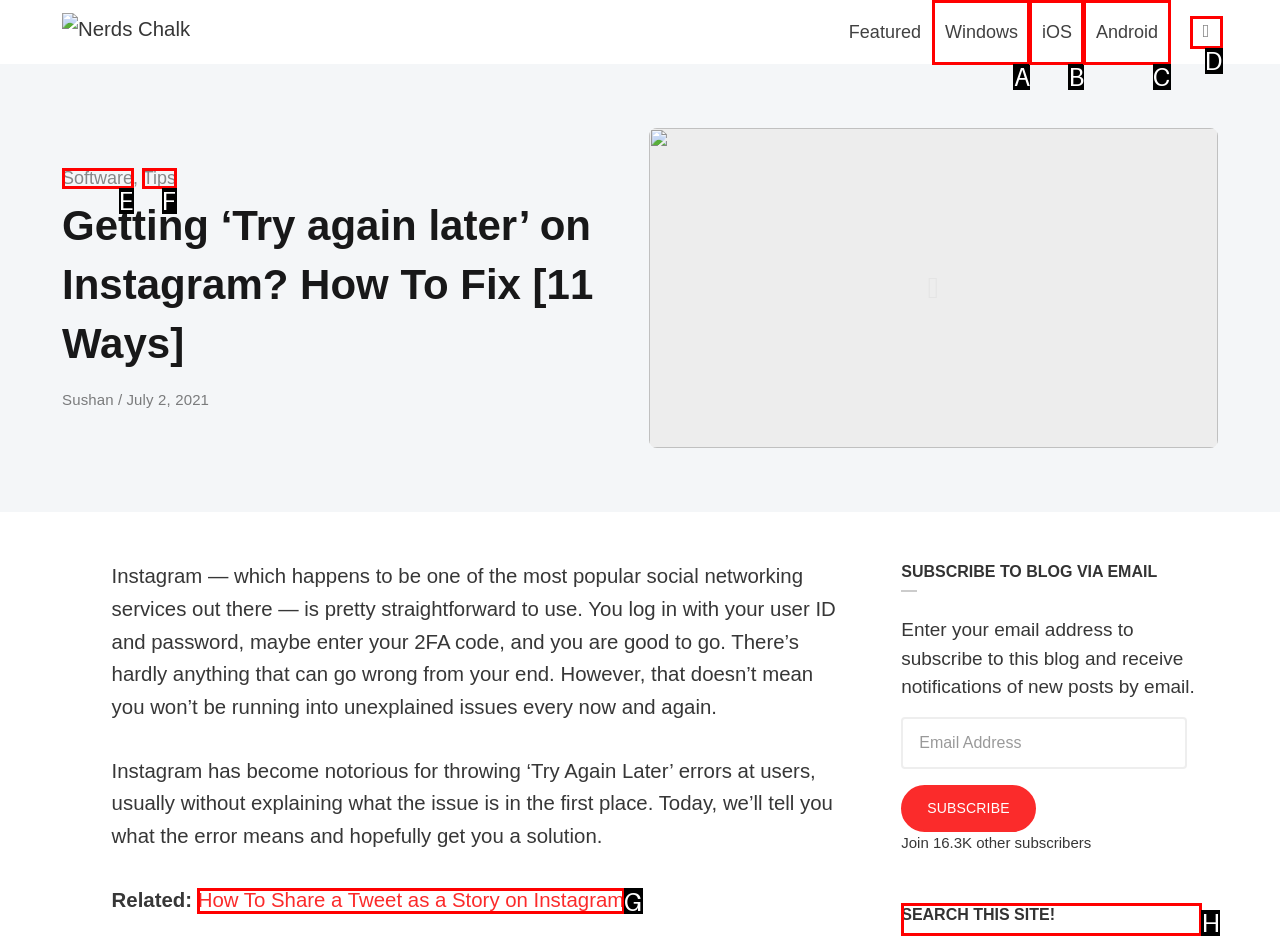Tell me the letter of the UI element to click in order to accomplish the following task: Search this site
Answer with the letter of the chosen option from the given choices directly.

H